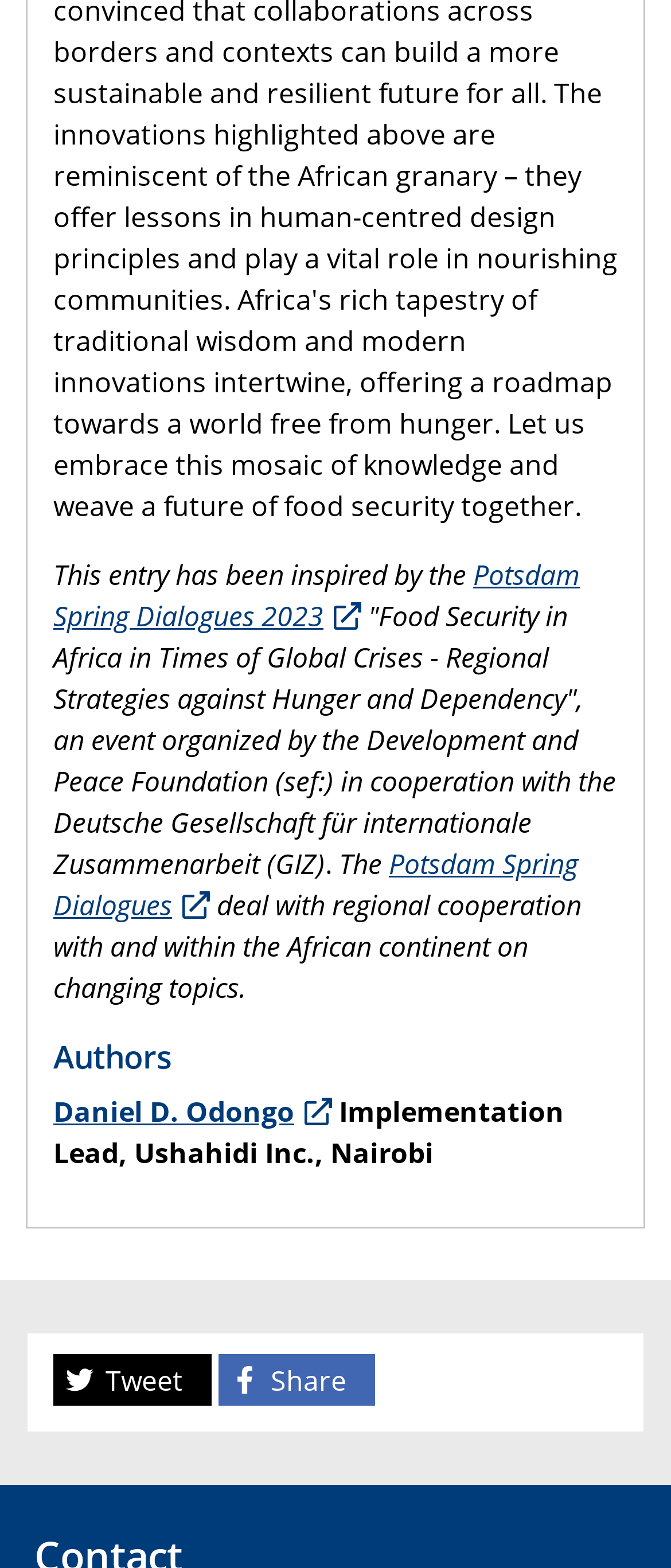What is the event organized by?
Using the image as a reference, answer with just one word or a short phrase.

Development and Peace Foundation